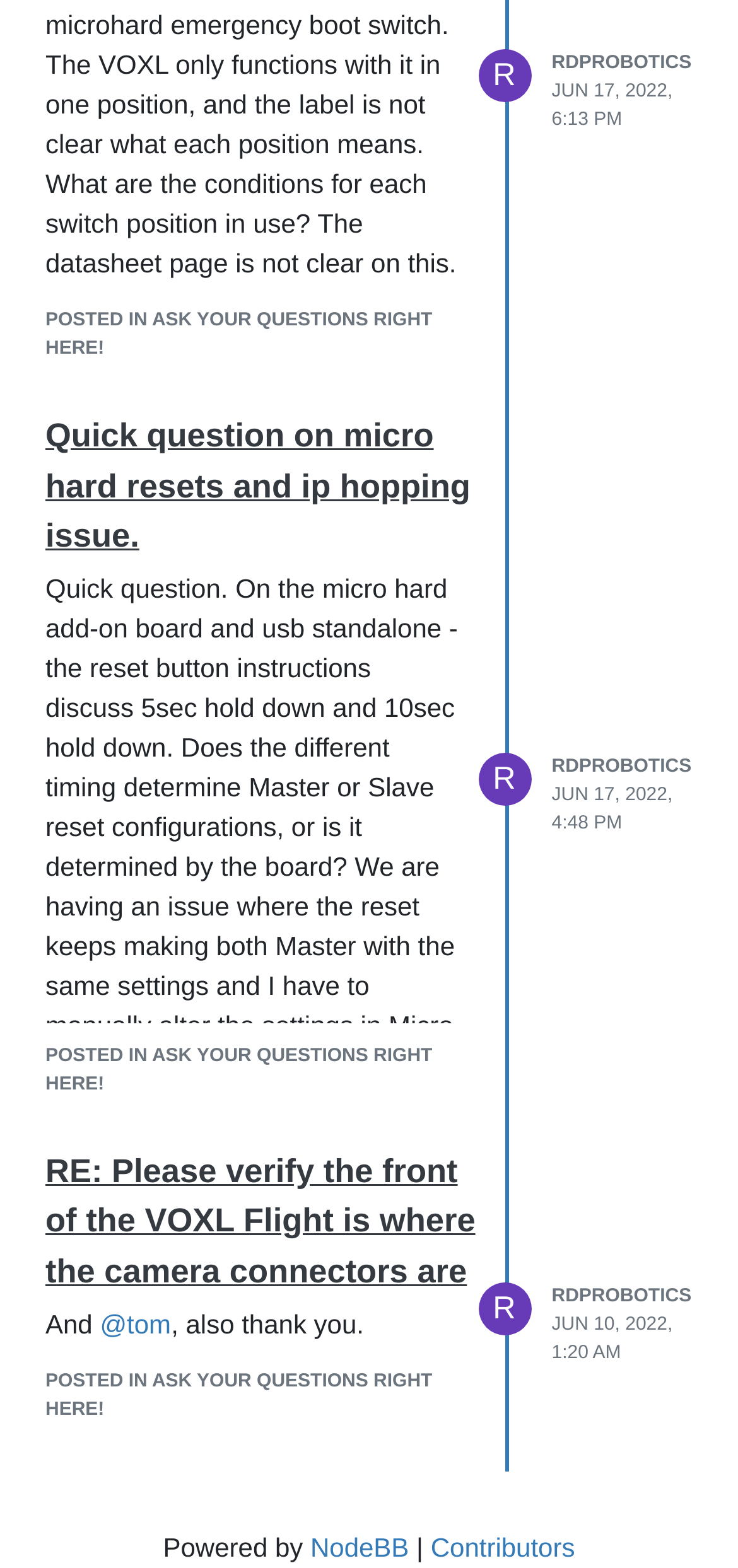Provide a short, one-word or phrase answer to the question below:
Who is mentioned in the third post?

@tom